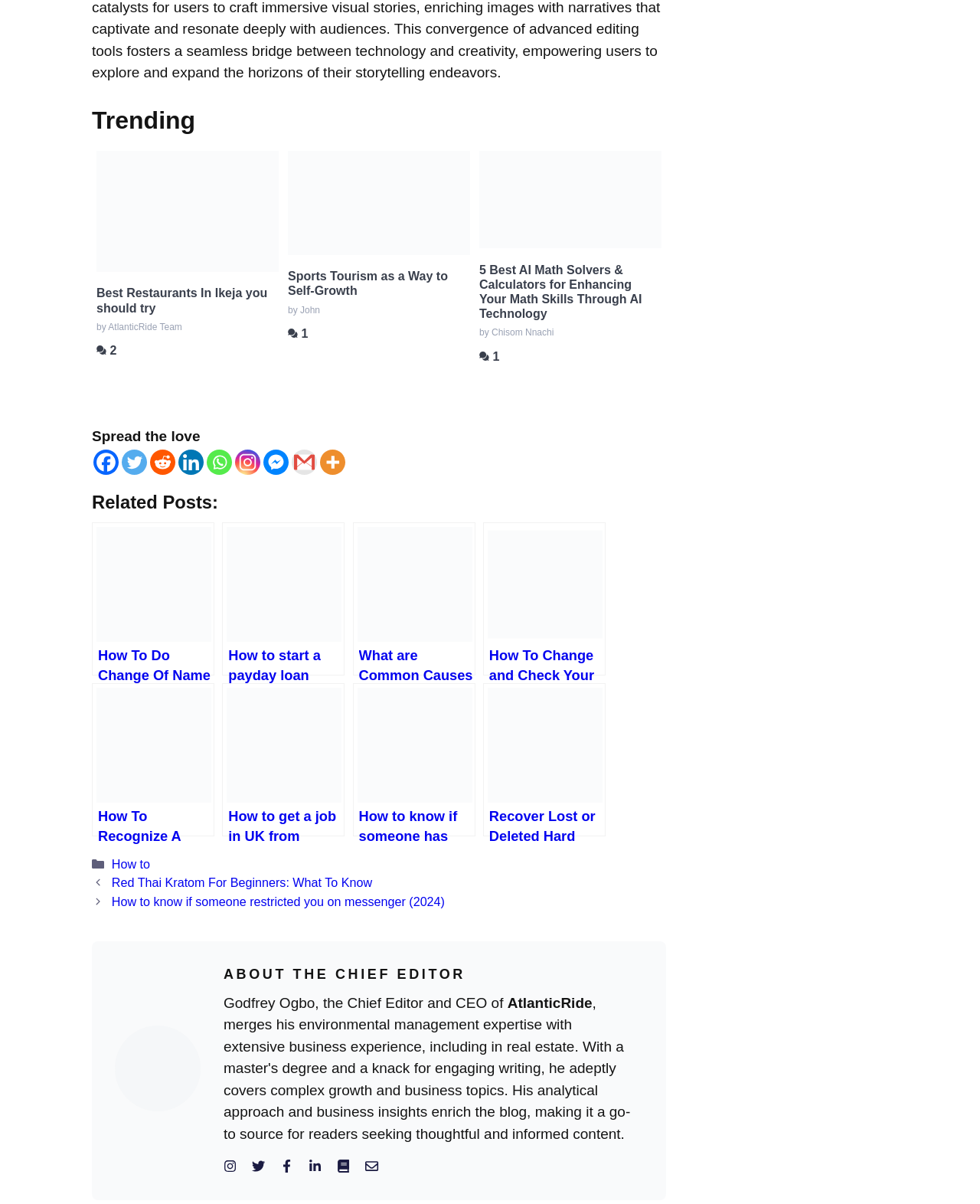Please answer the following question using a single word or phrase: 
What is the purpose of the 'Enlarge image' button?

To enlarge an image